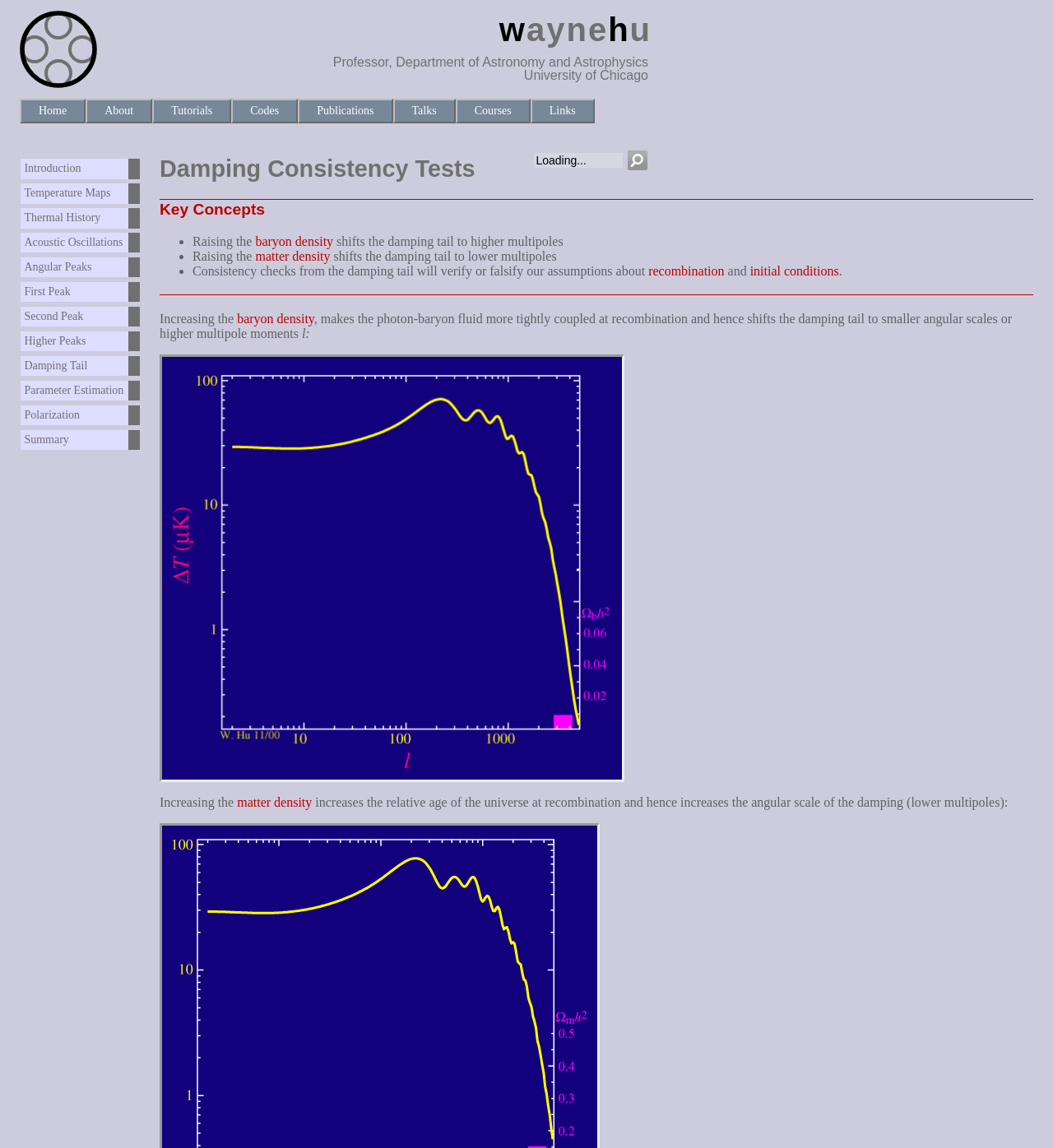Determine the bounding box coordinates for the UI element matching this description: "Home".

[0.019, 0.086, 0.081, 0.107]